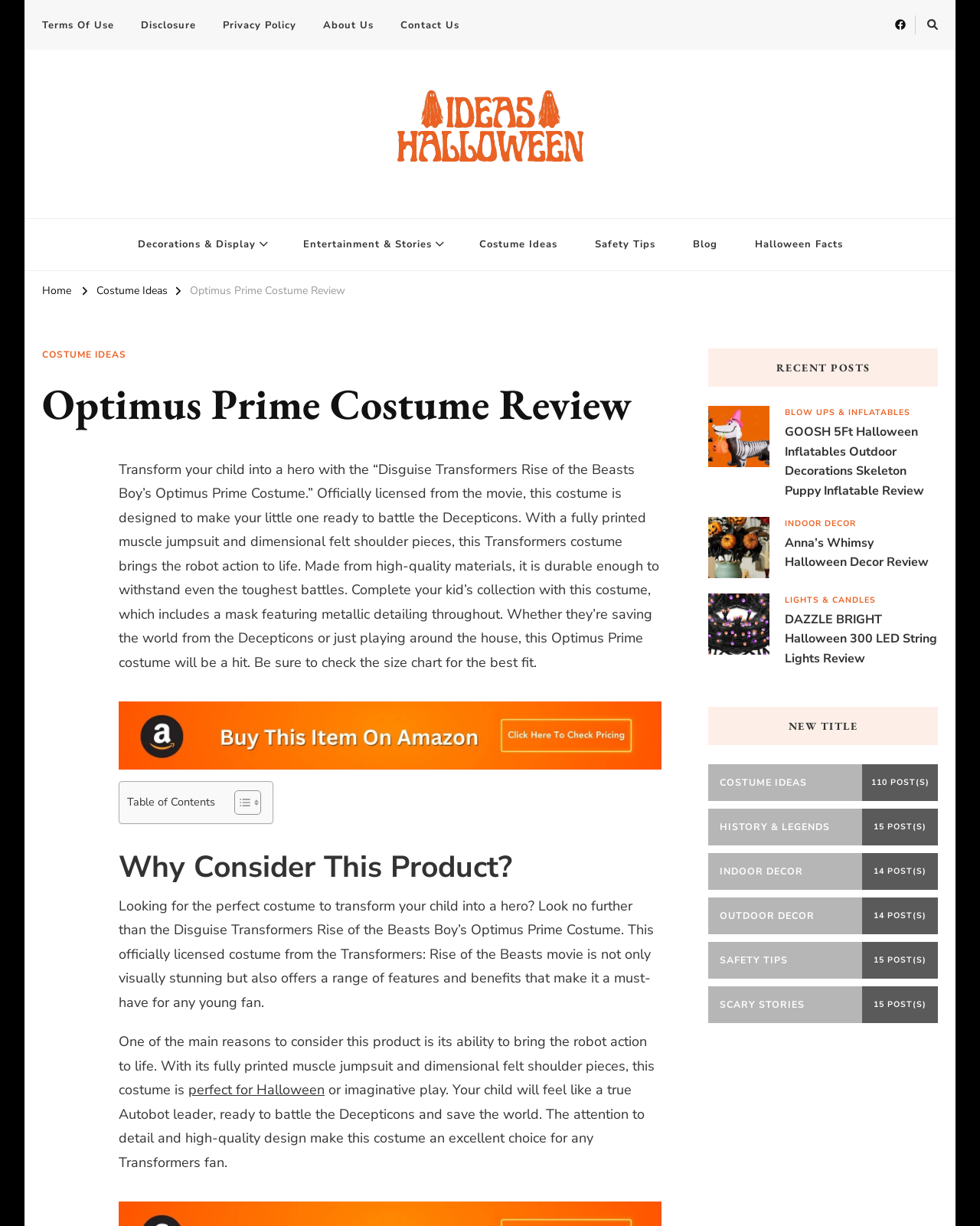Please specify the bounding box coordinates of the region to click in order to perform the following instruction: "View the 'RECENT POSTS' section".

[0.723, 0.284, 0.957, 0.315]